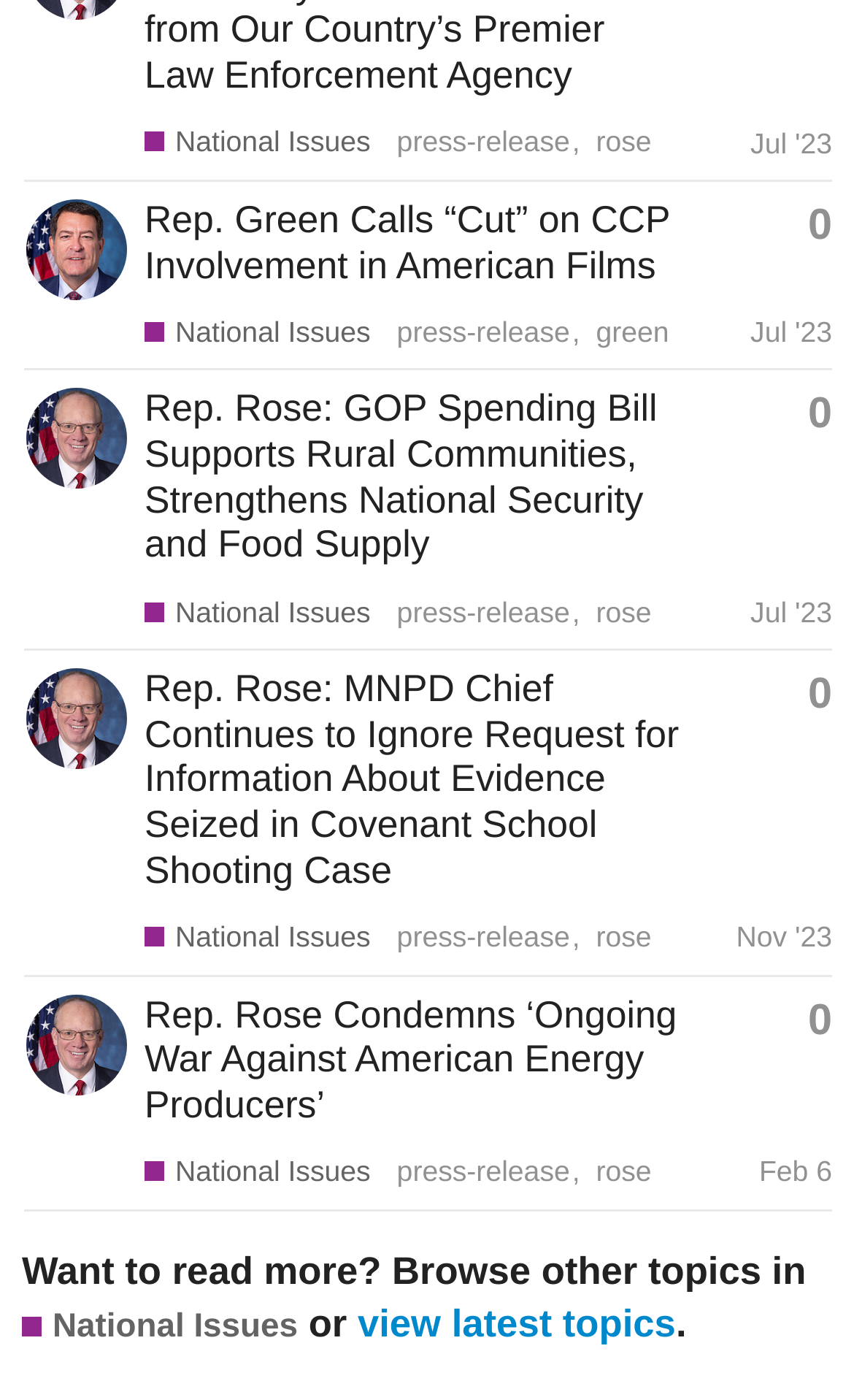What is the date of the last topic?
Provide a short answer using one word or a brief phrase based on the image.

Feb 6, 2024